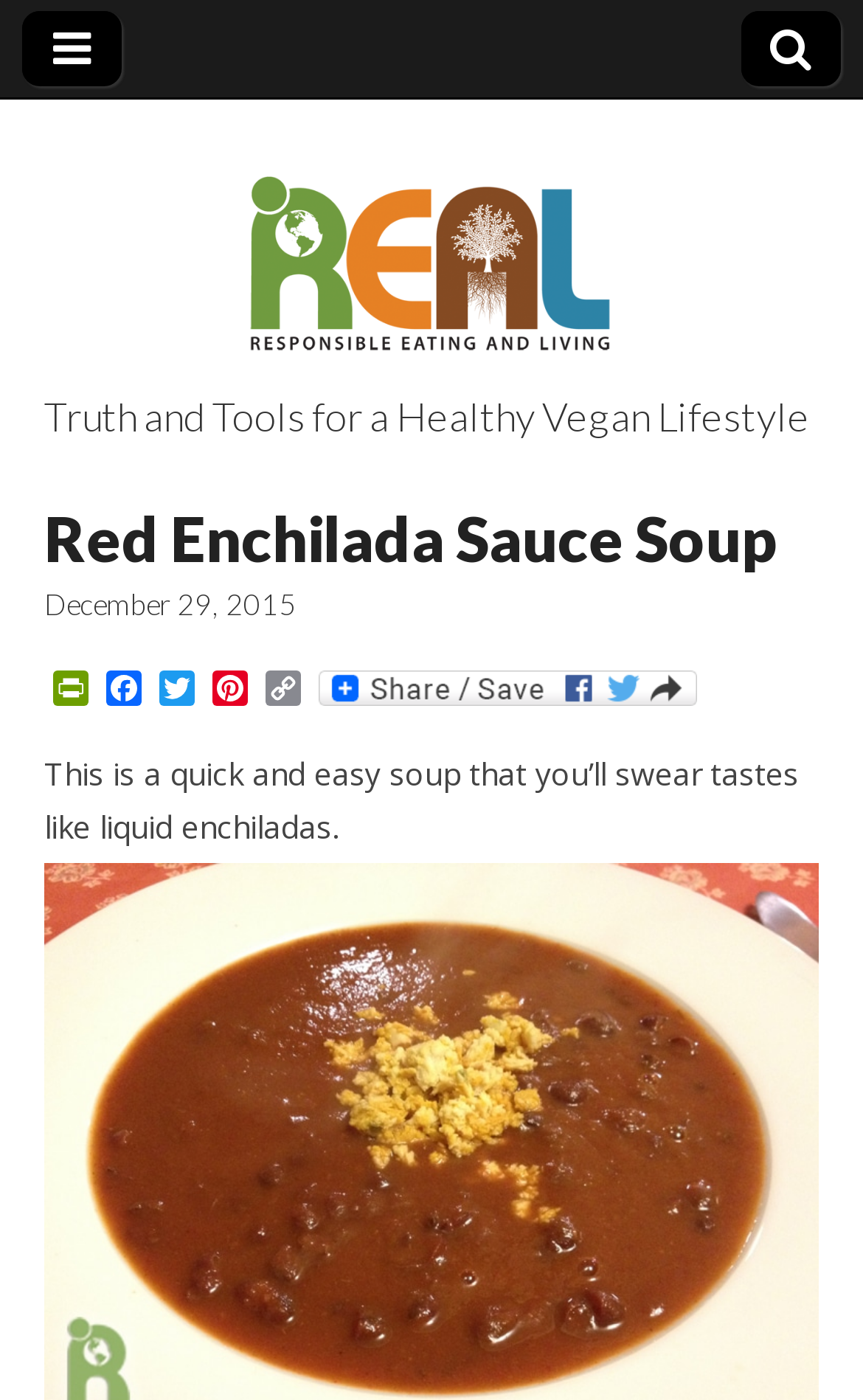Identify the bounding box of the HTML element described as: "parent_node: PrintFriendly".

[0.359, 0.478, 0.818, 0.507]